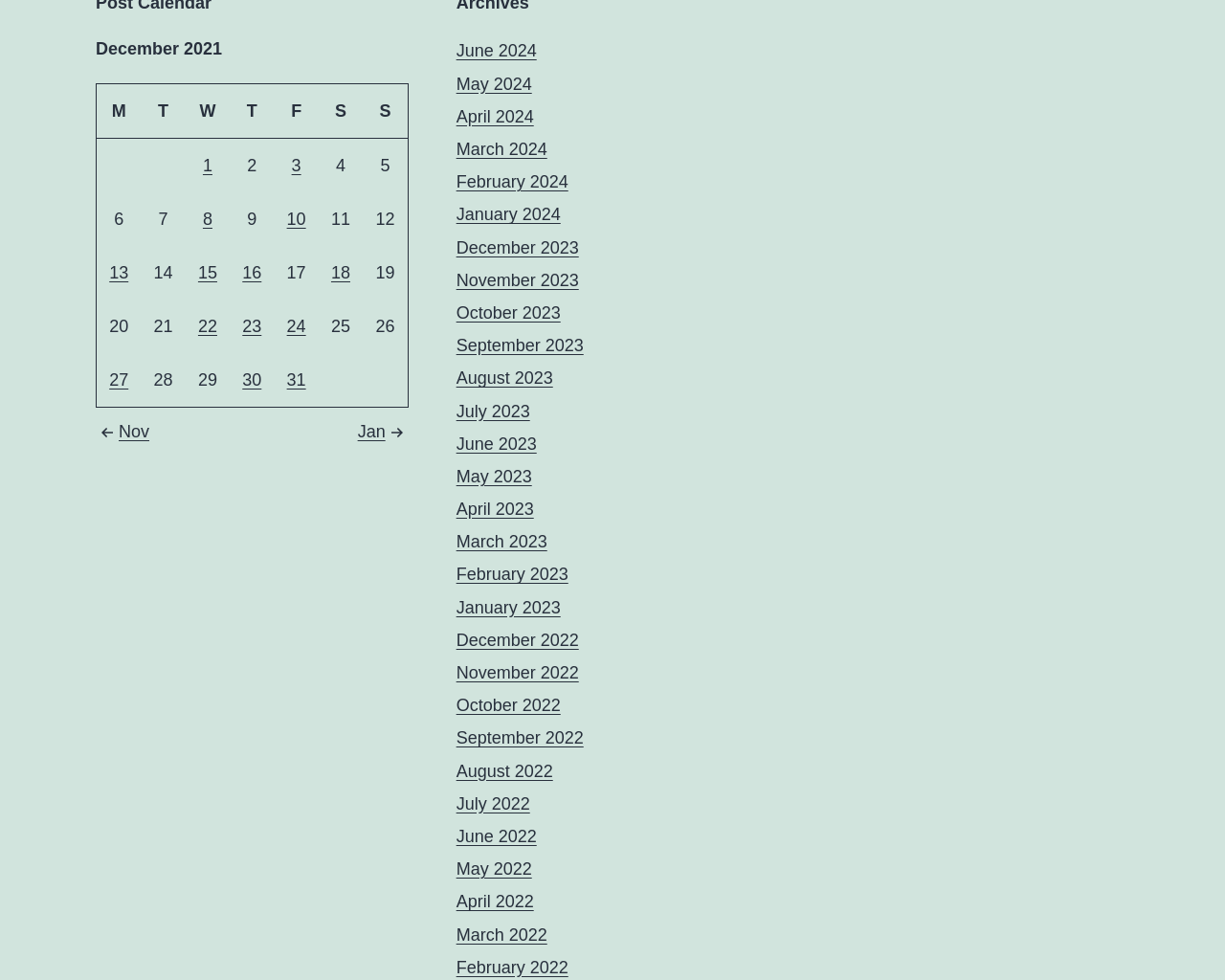Please identify the bounding box coordinates of the clickable element to fulfill the following instruction: "View posts published on December 30, 2021". The coordinates should be four float numbers between 0 and 1, i.e., [left, top, right, bottom].

[0.198, 0.378, 0.214, 0.398]